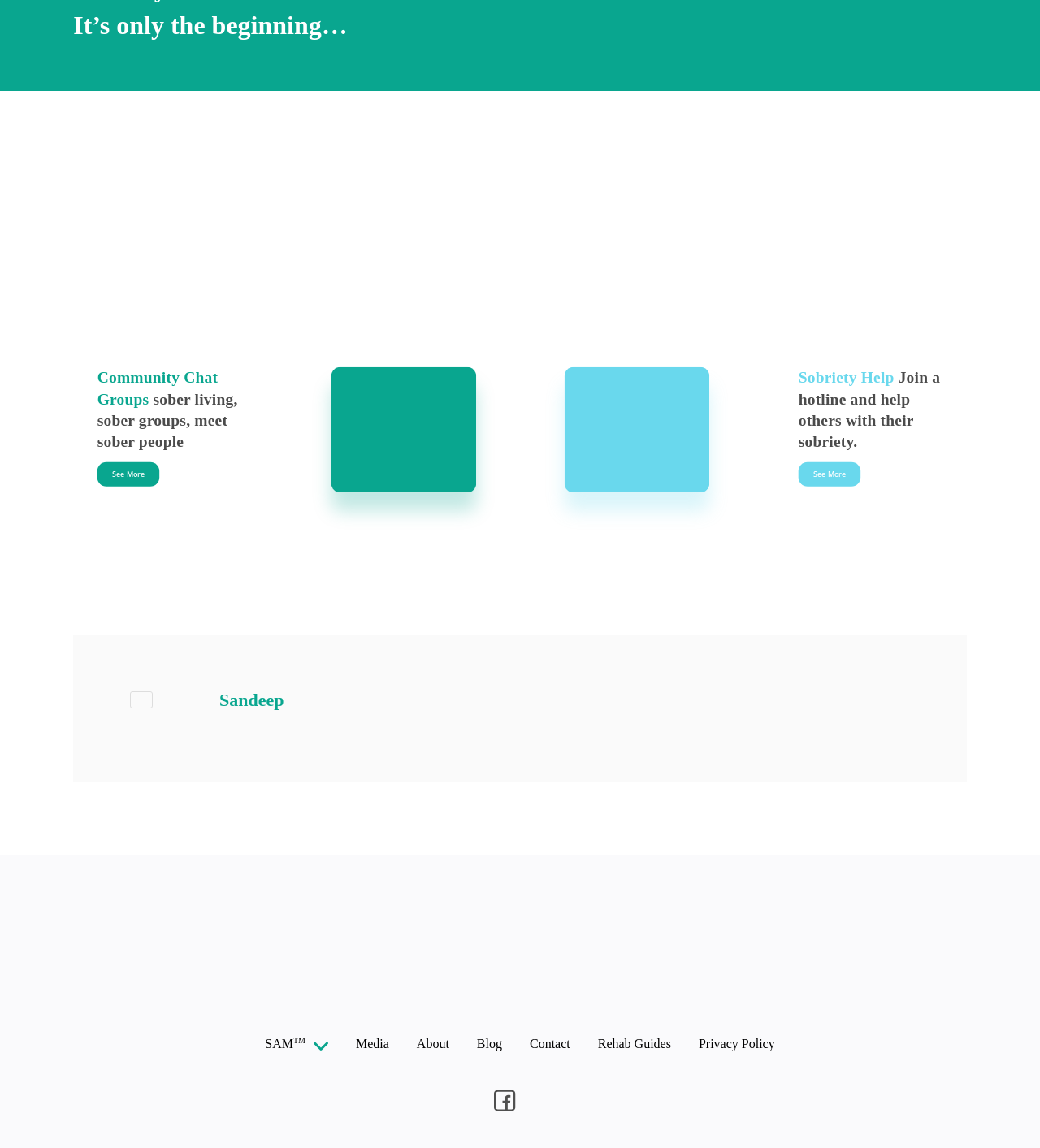Provide the bounding box coordinates for the area that should be clicked to complete the instruction: "Click on the 'Sandeep' link to view profile".

[0.125, 0.618, 0.147, 0.63]